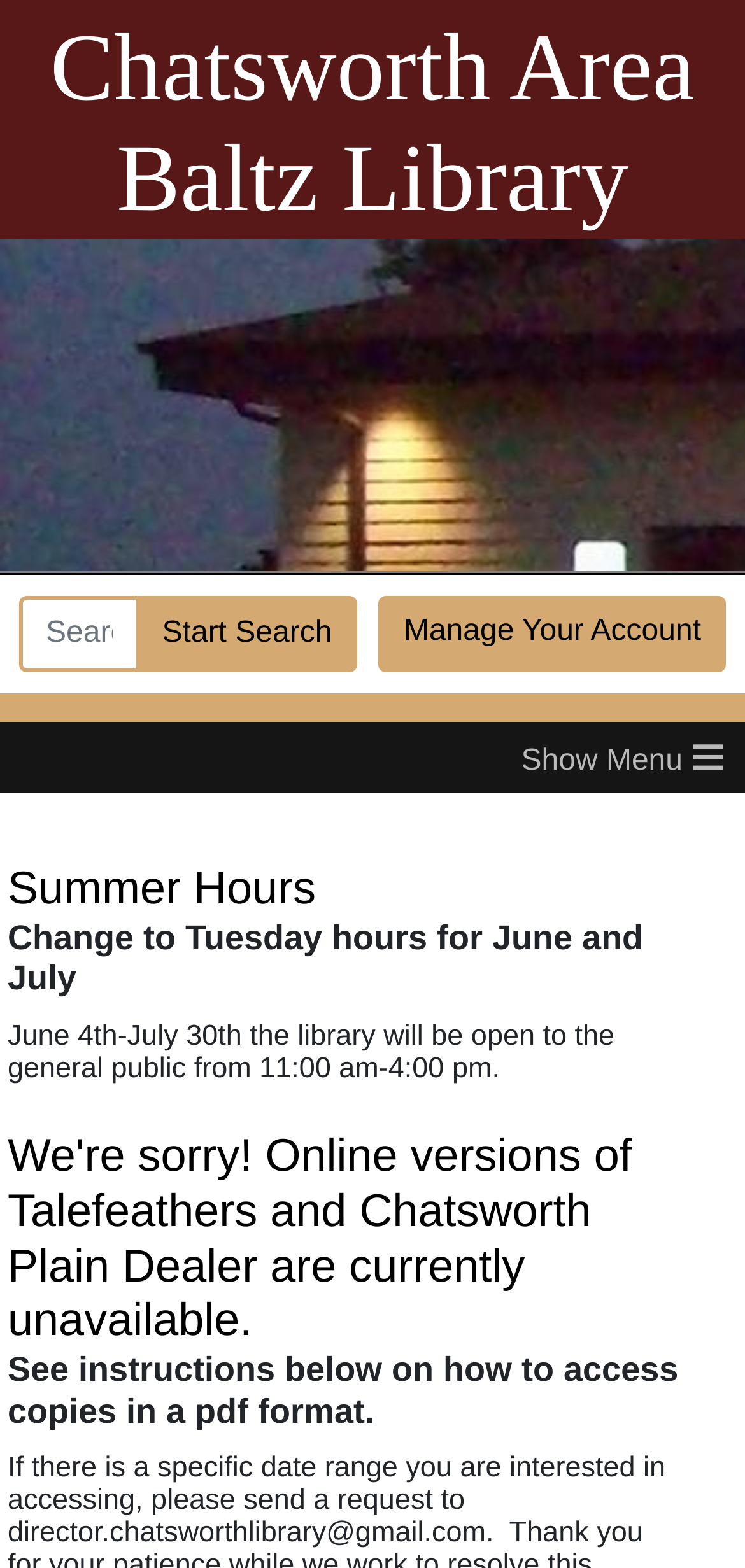With reference to the image, please provide a detailed answer to the following question: What is the purpose of the 'Manage Your Account' button?

I inferred the purpose of the 'Manage Your Account' button by its location next to the 'Search Catalog' textbox and 'Start Search' button, suggesting that it is used to access and manage user account information.